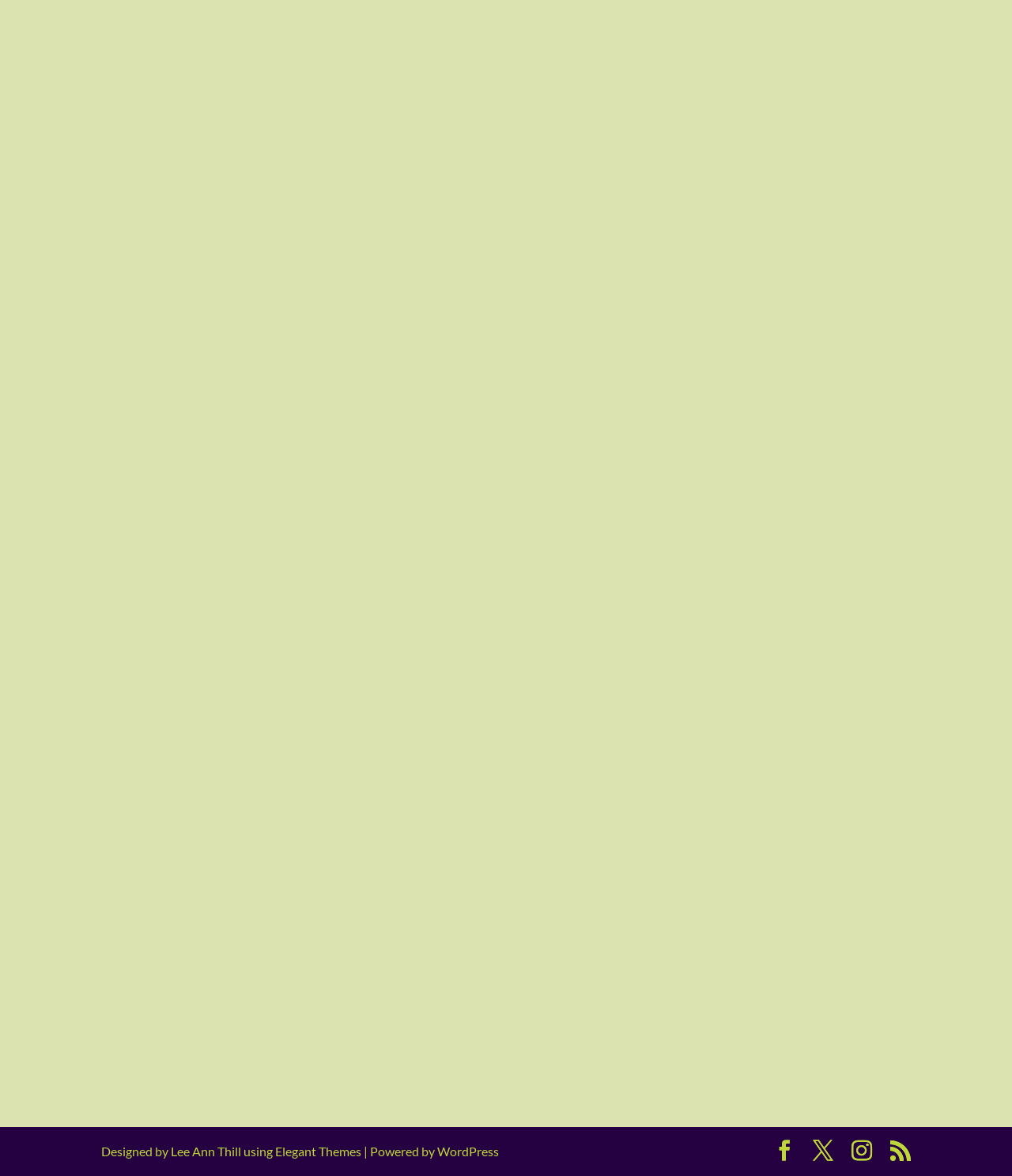Identify the coordinates of the bounding box for the element described below: "Facebook". Return the coordinates as four float numbers between 0 and 1: [left, top, right, bottom].

[0.765, 0.968, 0.785, 0.99]